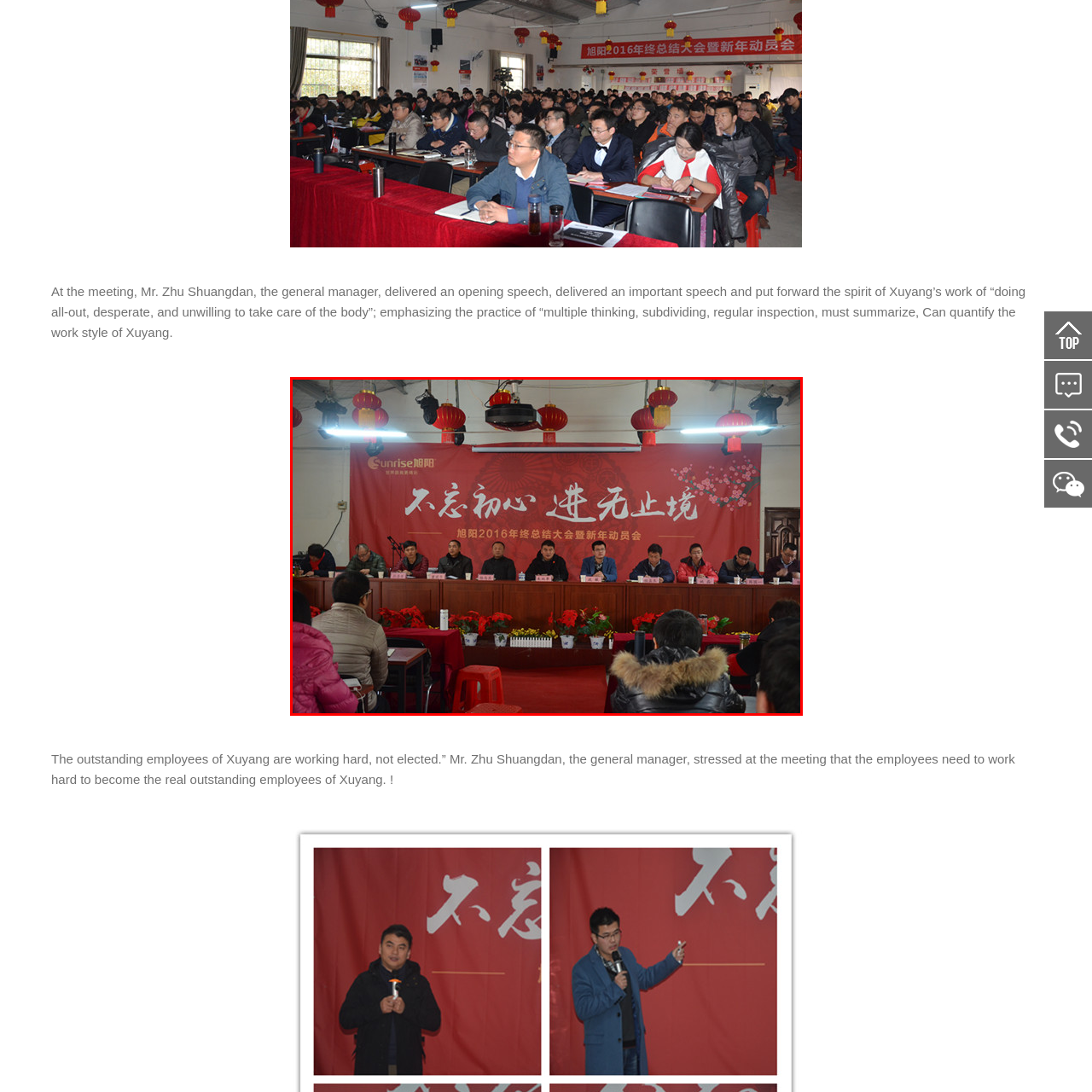Examine the image inside the red bounding box and deliver a thorough answer to the question that follows, drawing information from the image: What is the purpose of the vibrant floral decorations on the table?

The vibrant floral decorations on the table are meant to enhance the festive spirit of the occasion, which is a celebration of achievements and a call for continuous effort and motivation among employees to strive towards excellence.